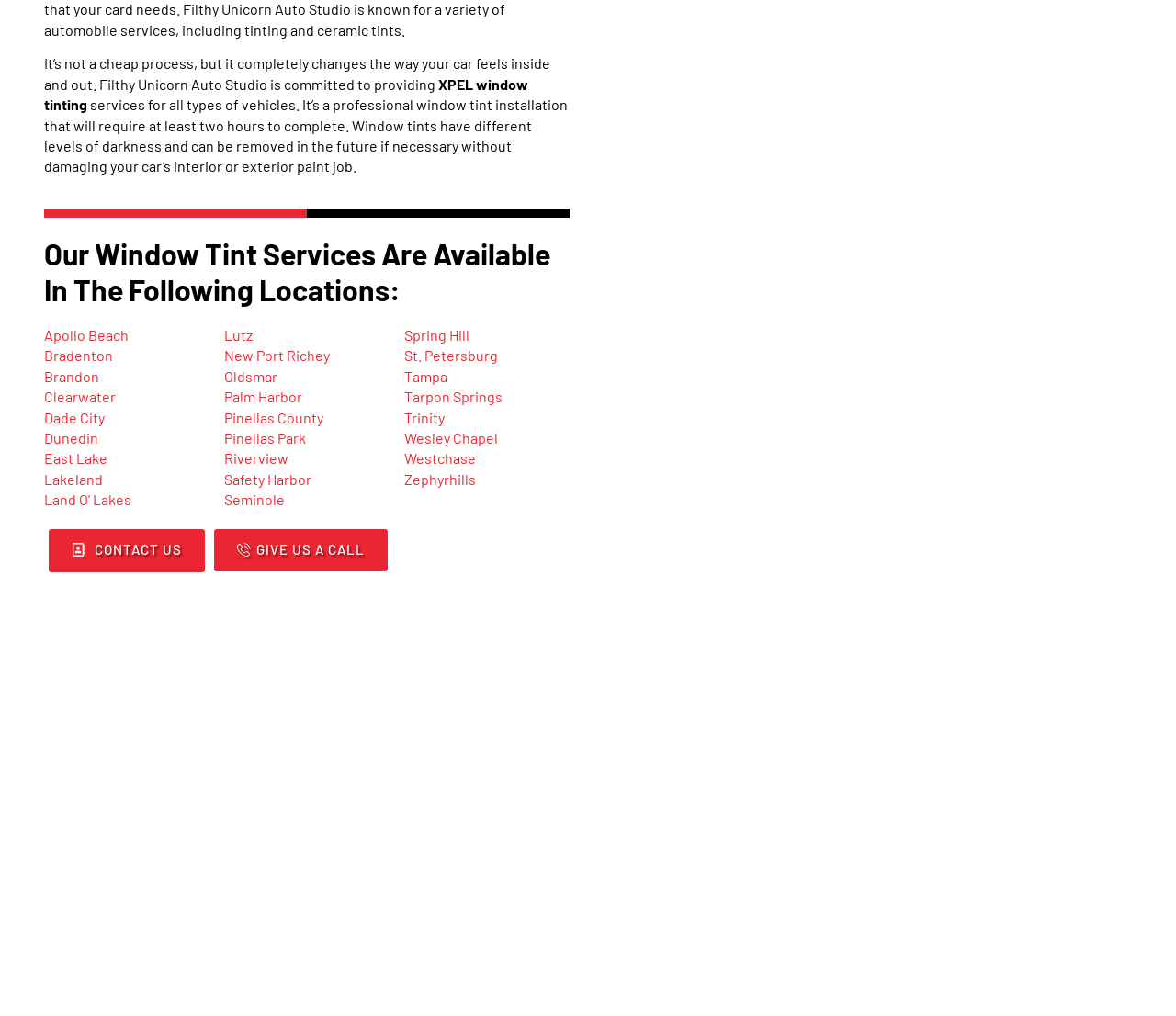Based on the image, provide a detailed response to the question:
What can be done to the window tint in the future?

According to the text 'Window tints have different levels of darkness and can be removed in the future if necessary without damaging your car’s interior or exterior paint job.', the window tint can be removed in the future if necessary.